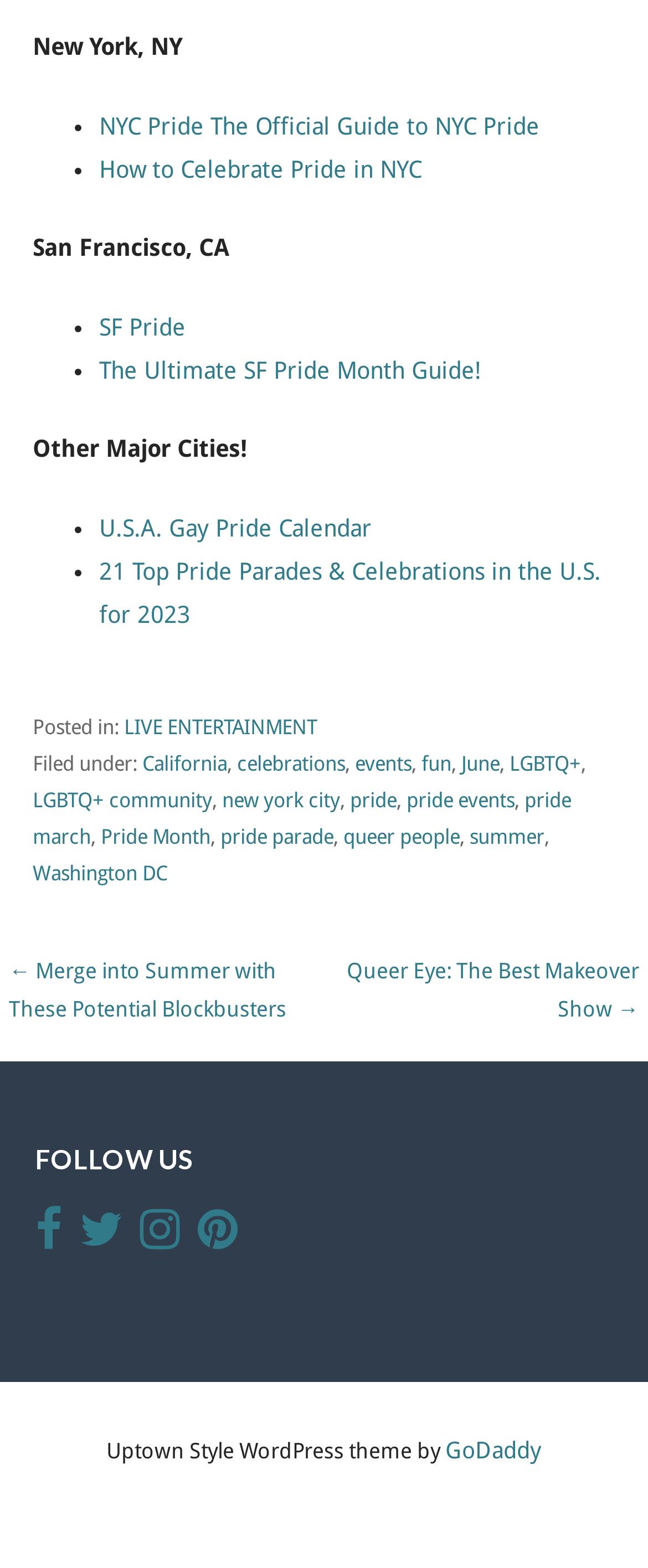What is the name of the WordPress theme used on this webpage?
Please provide a comprehensive and detailed answer to the question.

I found the name of the WordPress theme at the bottom of the webpage, which says 'Uptown Style WordPress theme by GoDaddy'.